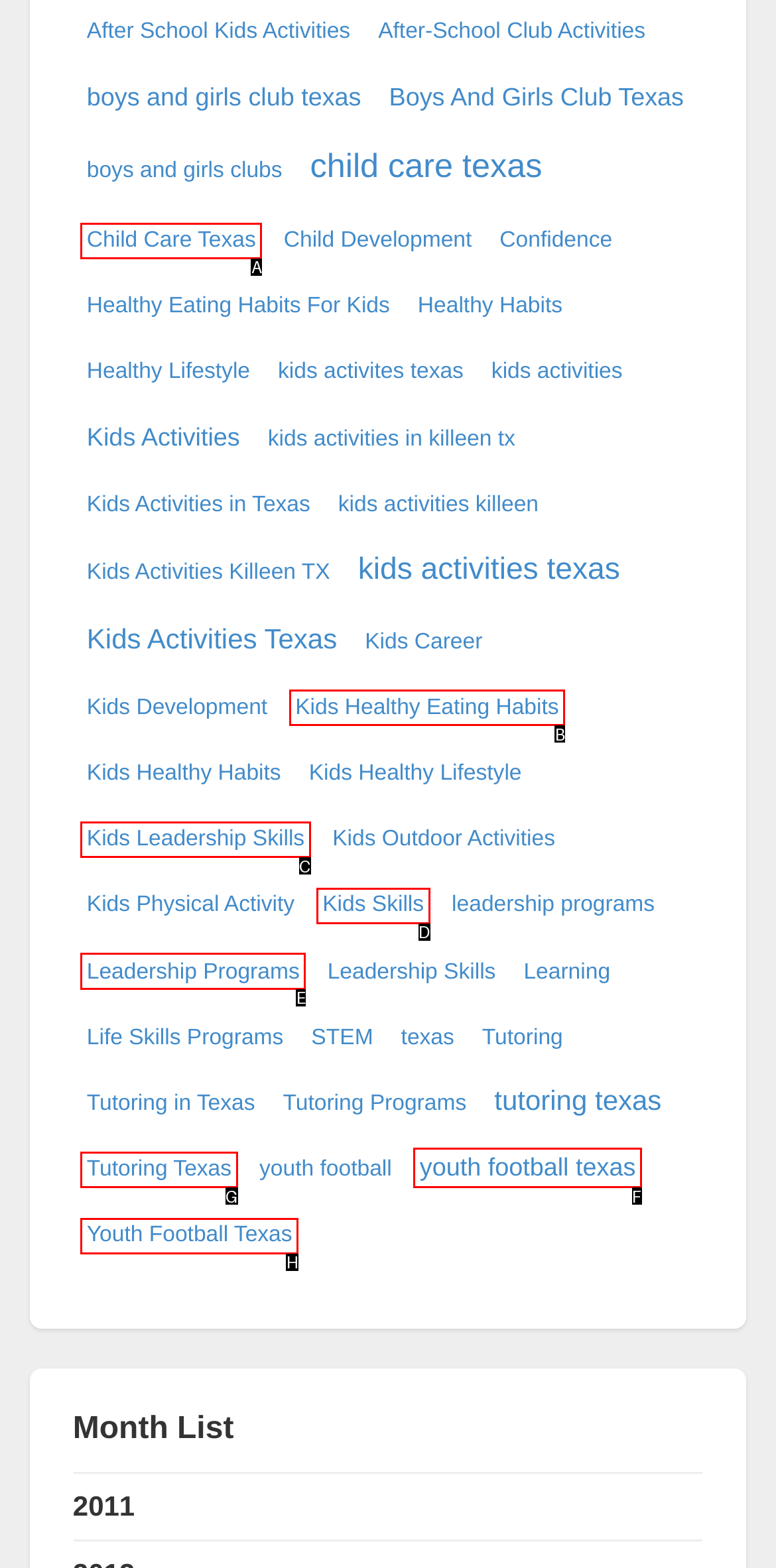Identify the letter of the UI element I need to click to carry out the following instruction: Explore 'Leadership Programs'

E